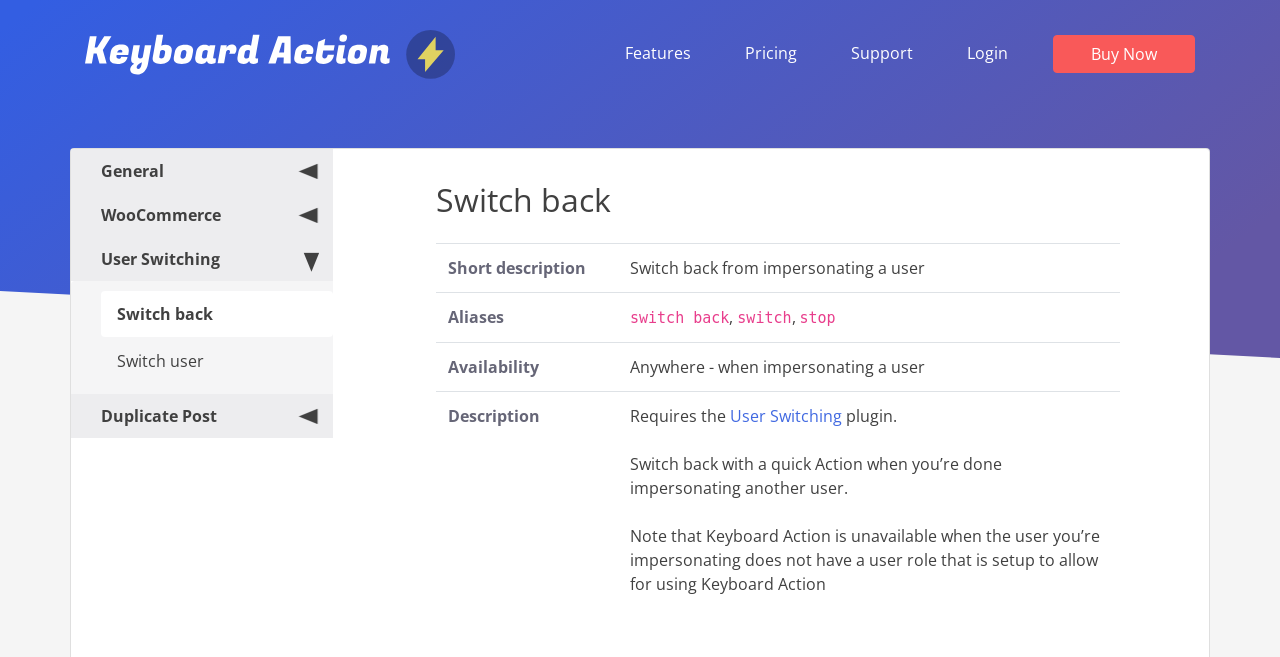What is the availability of the 'Switch back' action?
Based on the image, please offer an in-depth response to the question.

According to the table on the webpage, the 'Switch back' action is available anywhere when impersonating a user.